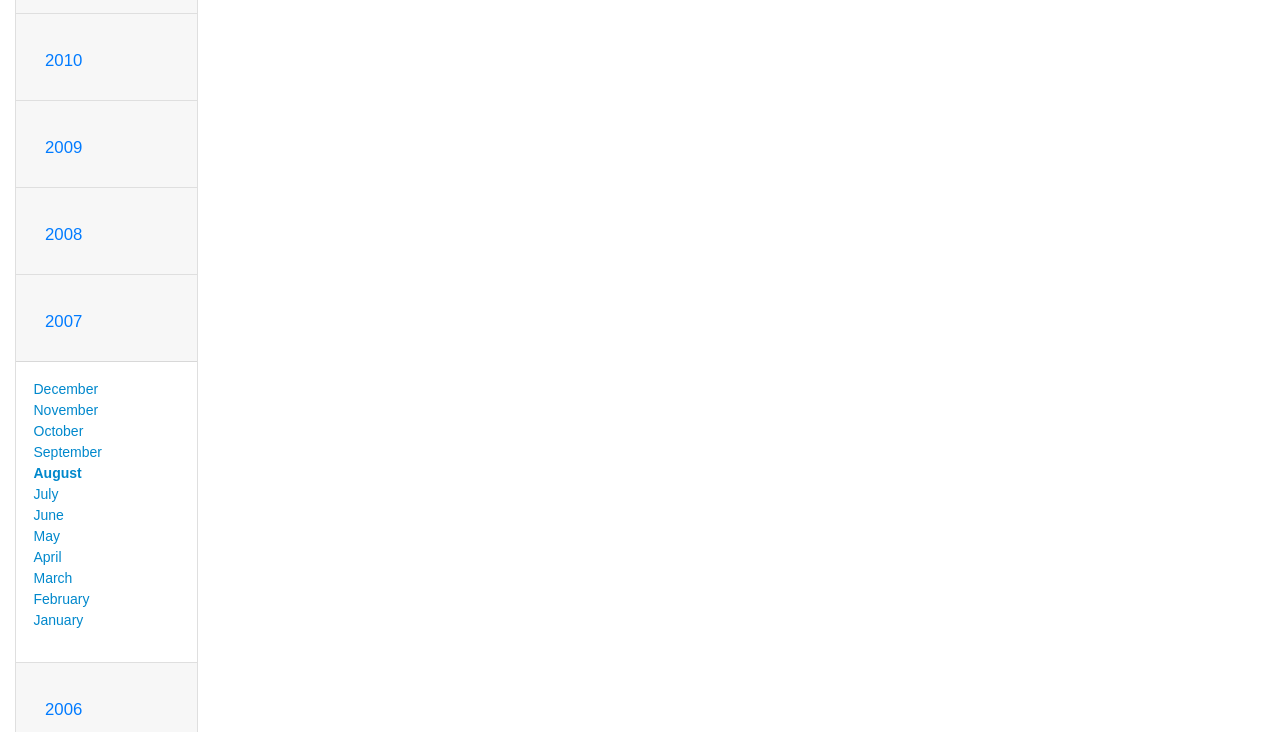How many years are listed?
Provide a thorough and detailed answer to the question.

I counted the number of headings on the webpage, and there are 5 headings, each representing a year from 2006 to 2010.